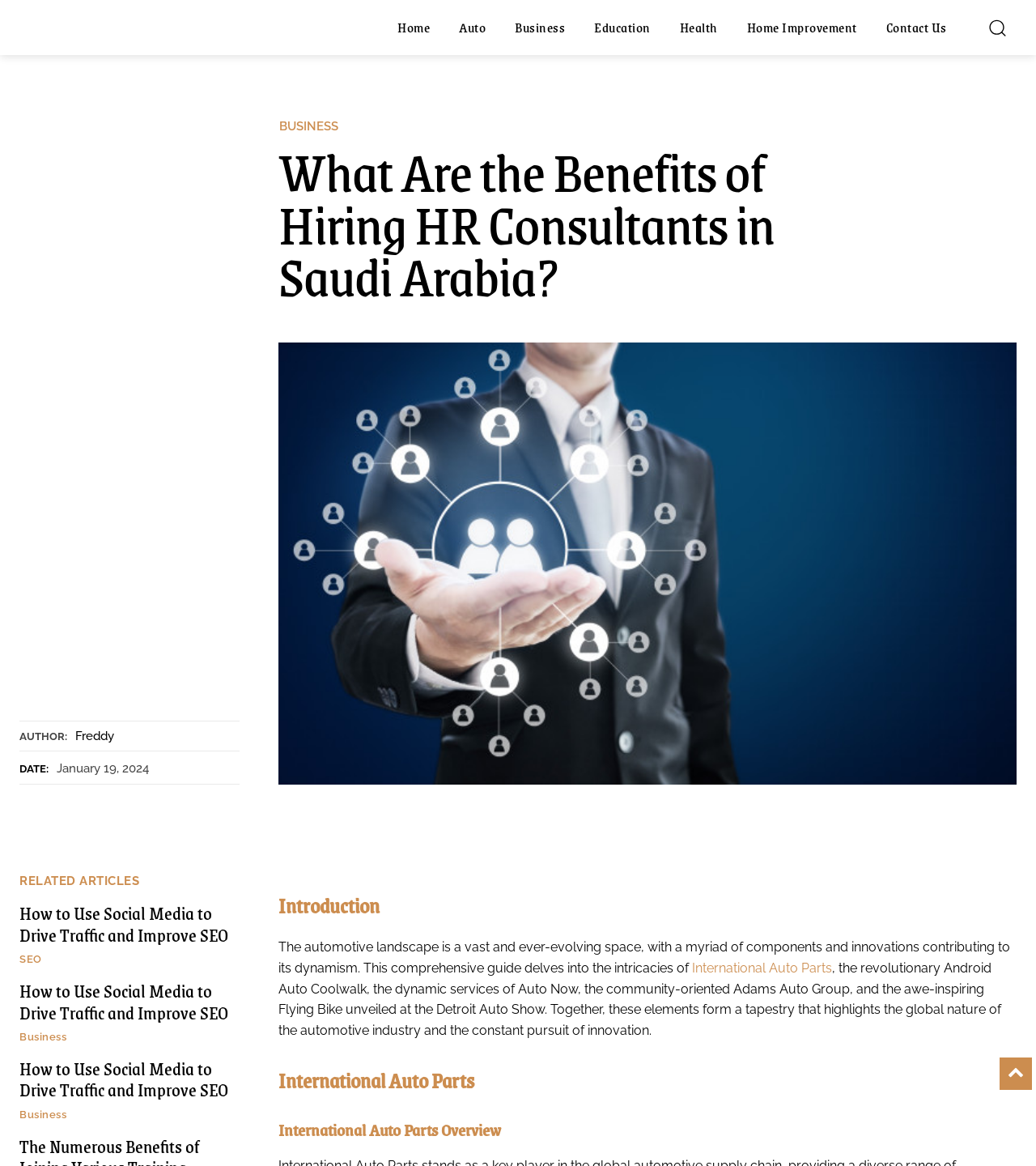Determine the bounding box coordinates in the format (top-left x, top-left y, bottom-right x, bottom-right y). Ensure all values are floating point numbers between 0 and 1. Identify the bounding box of the UI element described by: Home Improvement

[0.715, 0.0, 0.834, 0.047]